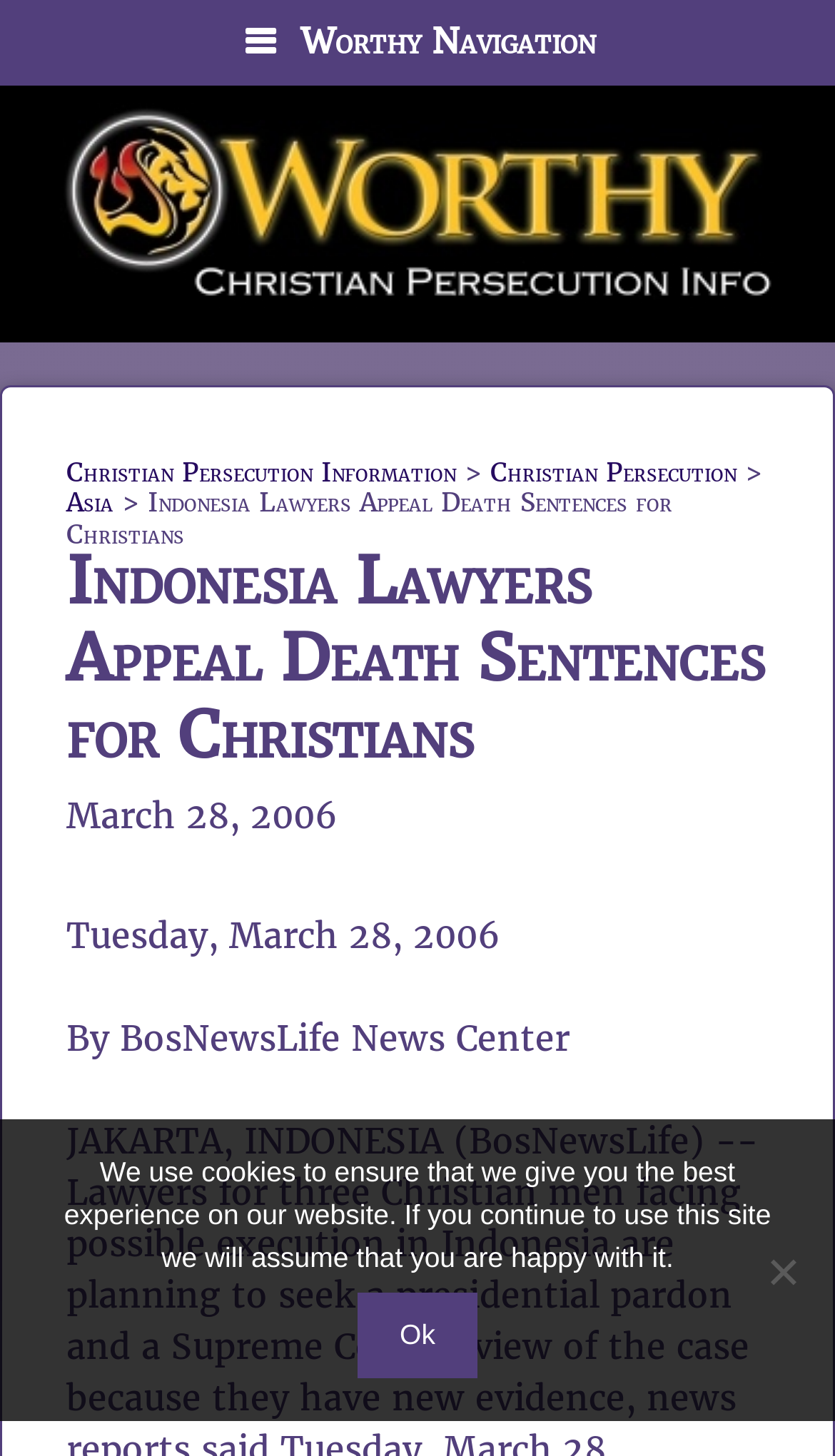What is the date of the article?
Based on the image, give a concise answer in the form of a single word or short phrase.

March 28, 2006